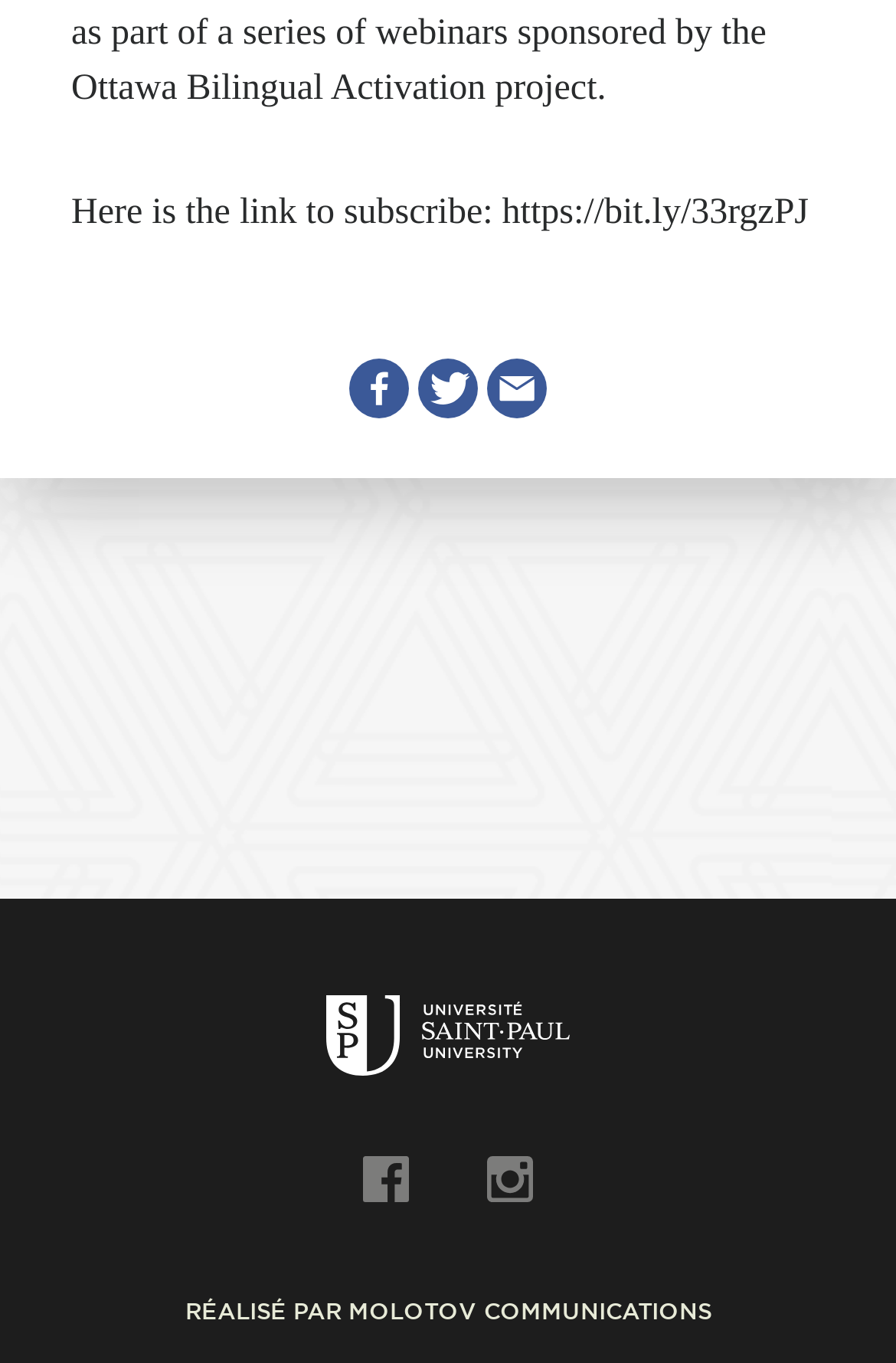Please provide the bounding box coordinates for the UI element as described: "Molotov Communications". The coordinates must be four floats between 0 and 1, represented as [left, top, right, bottom].

[0.388, 0.952, 0.794, 0.97]